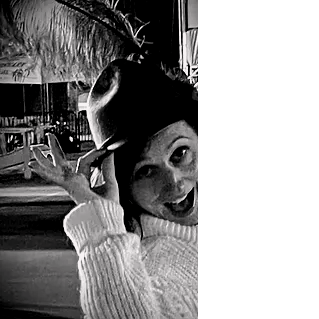Generate a detailed caption for the image.

The image captures a lively moment of a woman playfully tipping her hat while smiling. She is dressed in a cozy, oversized white sweater, which adds a touch of warmth to the scene. The background features hints of a festive or tropical atmosphere, with palm trees visible, suggesting an outdoor setting. The contrast of the black-and-white effect highlights her joyful expression and the playful nature of the gesture, making the image feel both nostalgic and invigorating. This moment reflects a personal side, resonating with themes of cherishing life's experiences and maintaining happiness, as suggested by accompanying text about living life fully and overcoming challenges.